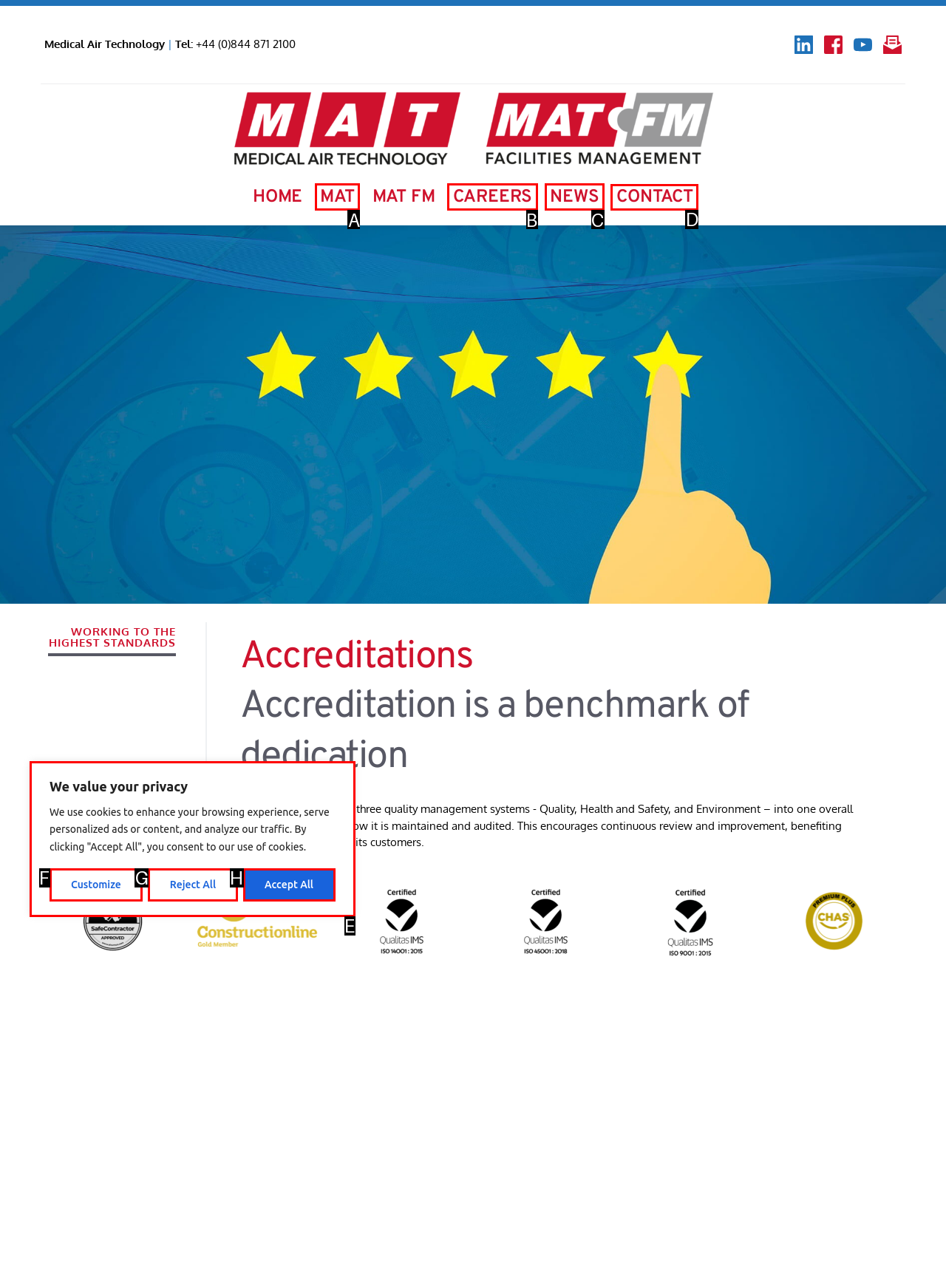Determine the appropriate lettered choice for the task: Click the 'CONTACT' link. Reply with the correct letter.

D